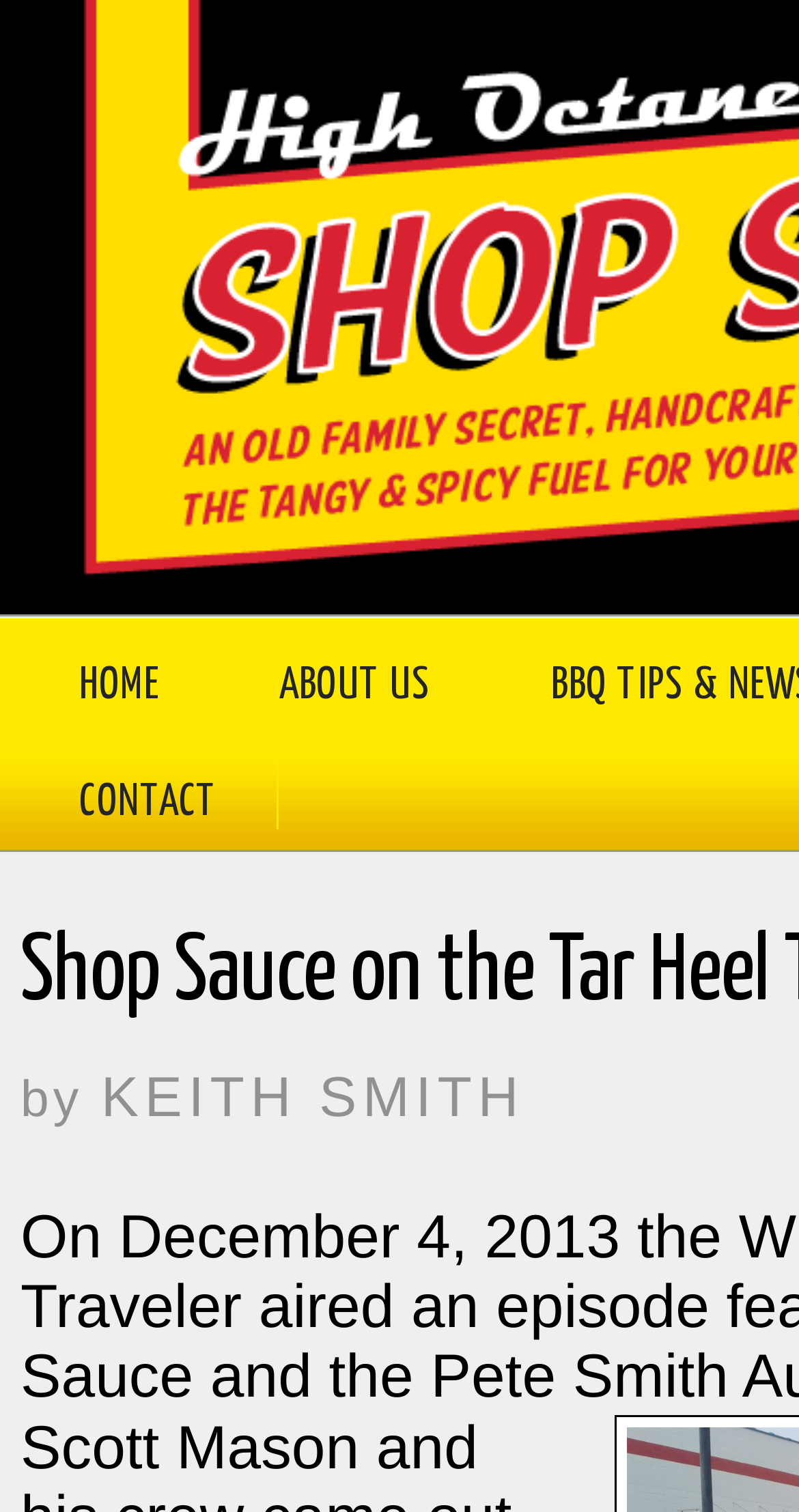Please determine the bounding box coordinates, formatted as (top-left x, top-left y, bottom-right x, bottom-right y), with all values as floating point numbers between 0 and 1. Identify the bounding box of the region described as: Keith Smith

[0.126, 0.705, 0.657, 0.747]